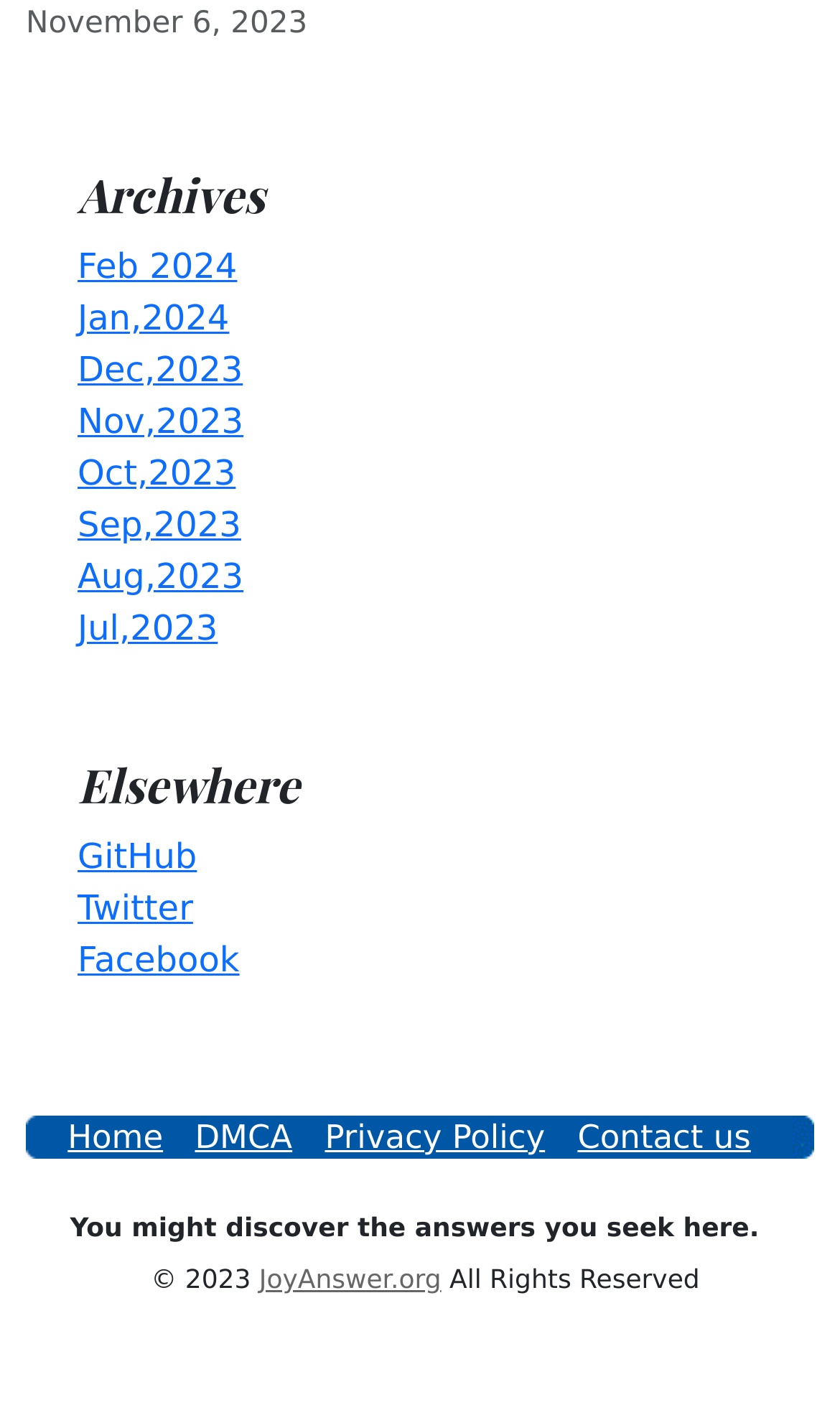Please respond in a single word or phrase: 
What is the copyright year listed in the footer?

2023